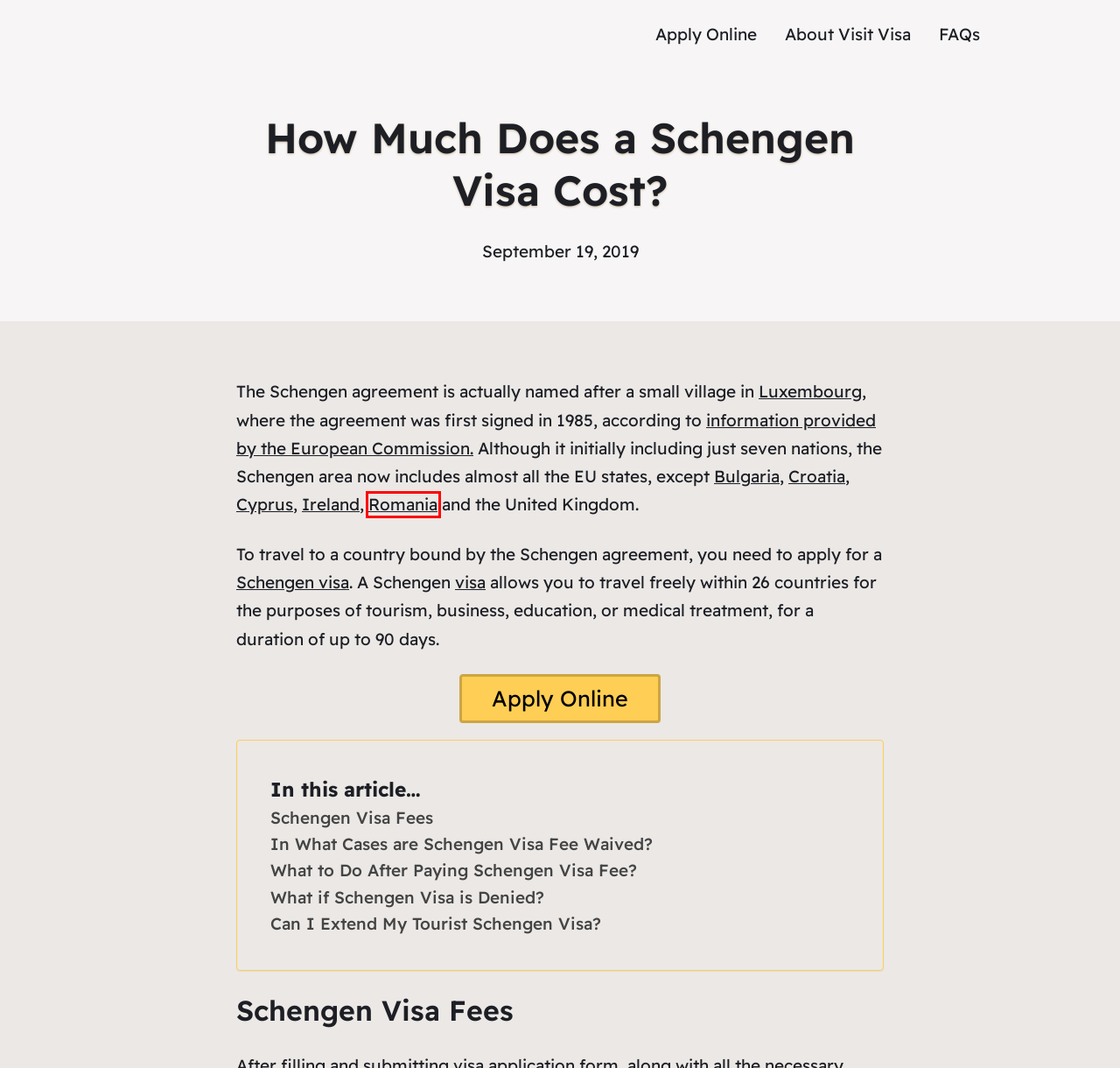You have a screenshot of a webpage with a red bounding box highlighting a UI element. Your task is to select the best webpage description that corresponds to the new webpage after clicking the element. Here are the descriptions:
A. Global Online Visa Services & Information Check | iVisa.com
B. Visit Visas - What Are They? Eligibility? Requirements...
C. What is Schengen Visa - Everything You Need to Know in 2024
D. Croatia Visit Visa Application Process & Requirements (2024)
E. Romania Visit Visa Application Process & Requirements (2024)
F. Cyprus Visit Visa Application Process & Requirements (2024)
G. Ireland Visit Visa Application Process & Requirements (2024)
H. Your Visa & Travel Guide!

E